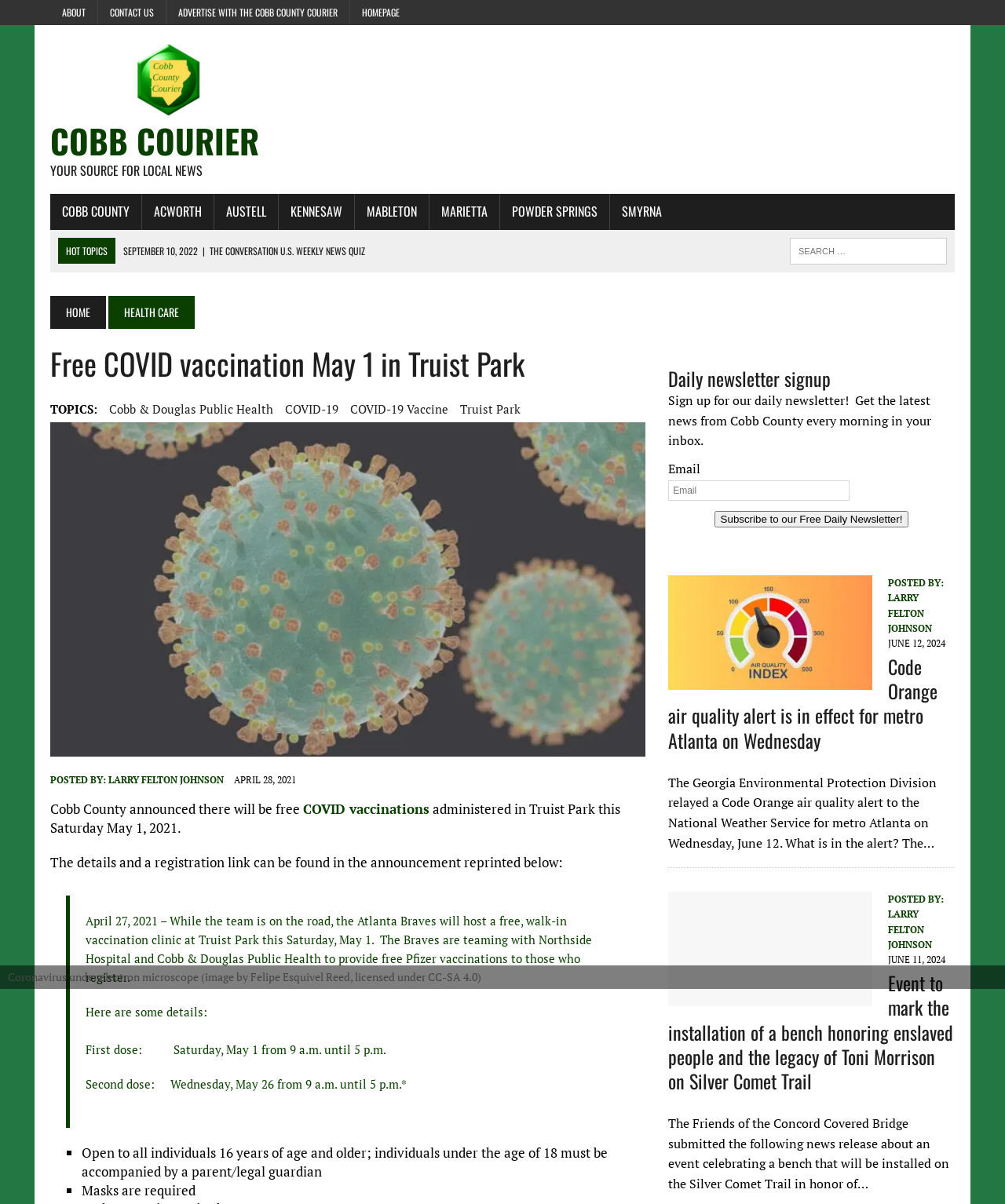Return the bounding box coordinates of the UI element that corresponds to this description: "Sign In / Register User". The coordinates must be given as four float numbers in the range of 0 and 1, [left, top, right, bottom].

None